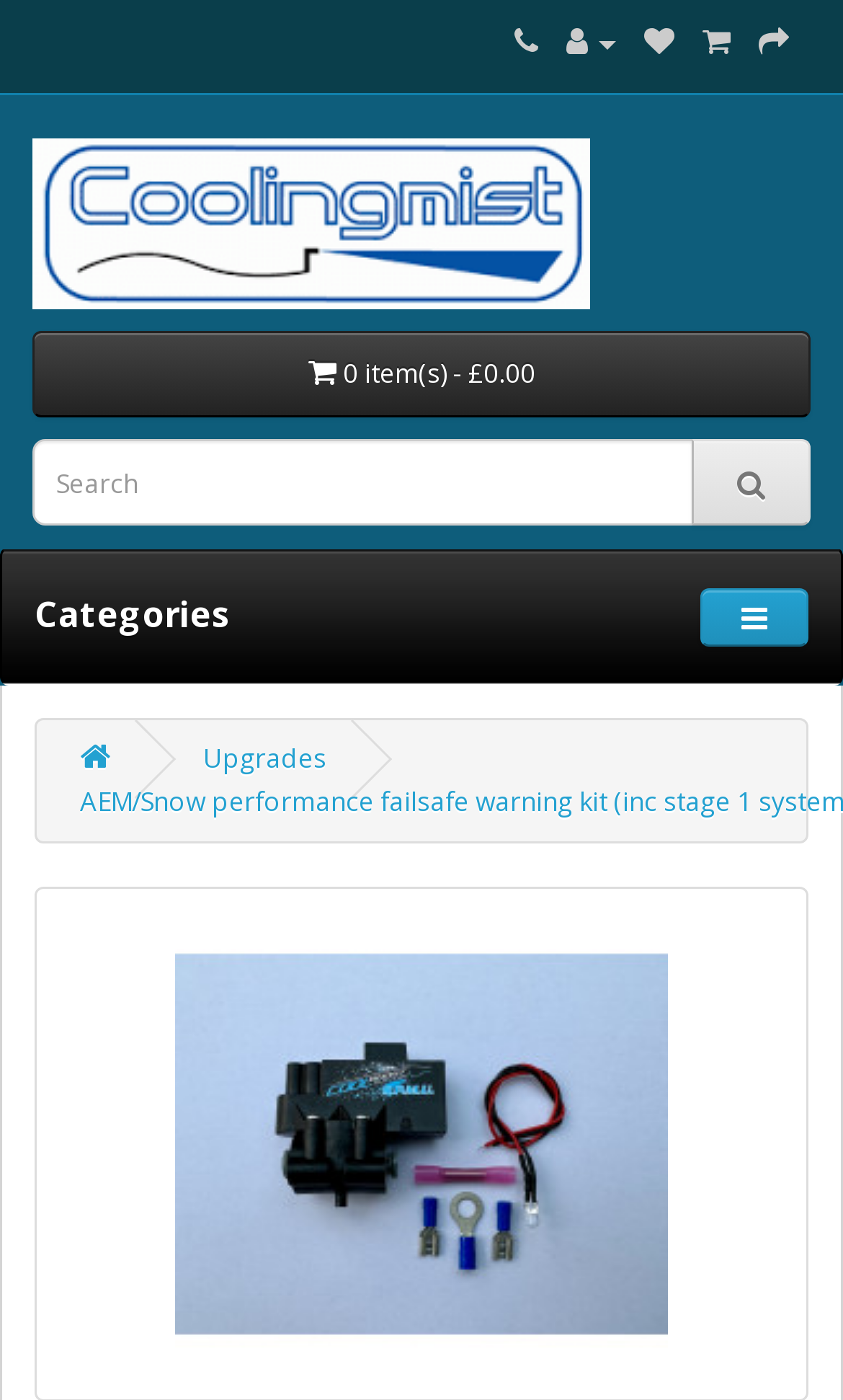Generate the title text from the webpage.

AEM/Snow performance failsafe warning kit (inc stage 1 systems)